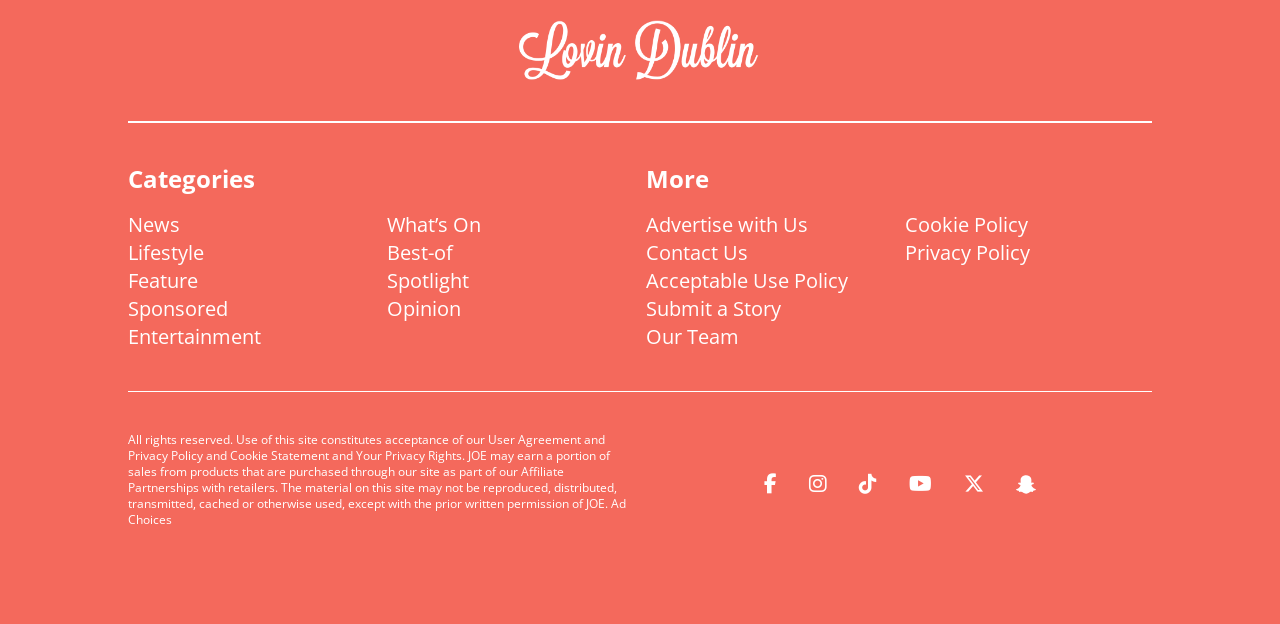Kindly determine the bounding box coordinates of the area that needs to be clicked to fulfill this instruction: "Reach out to Steve".

None